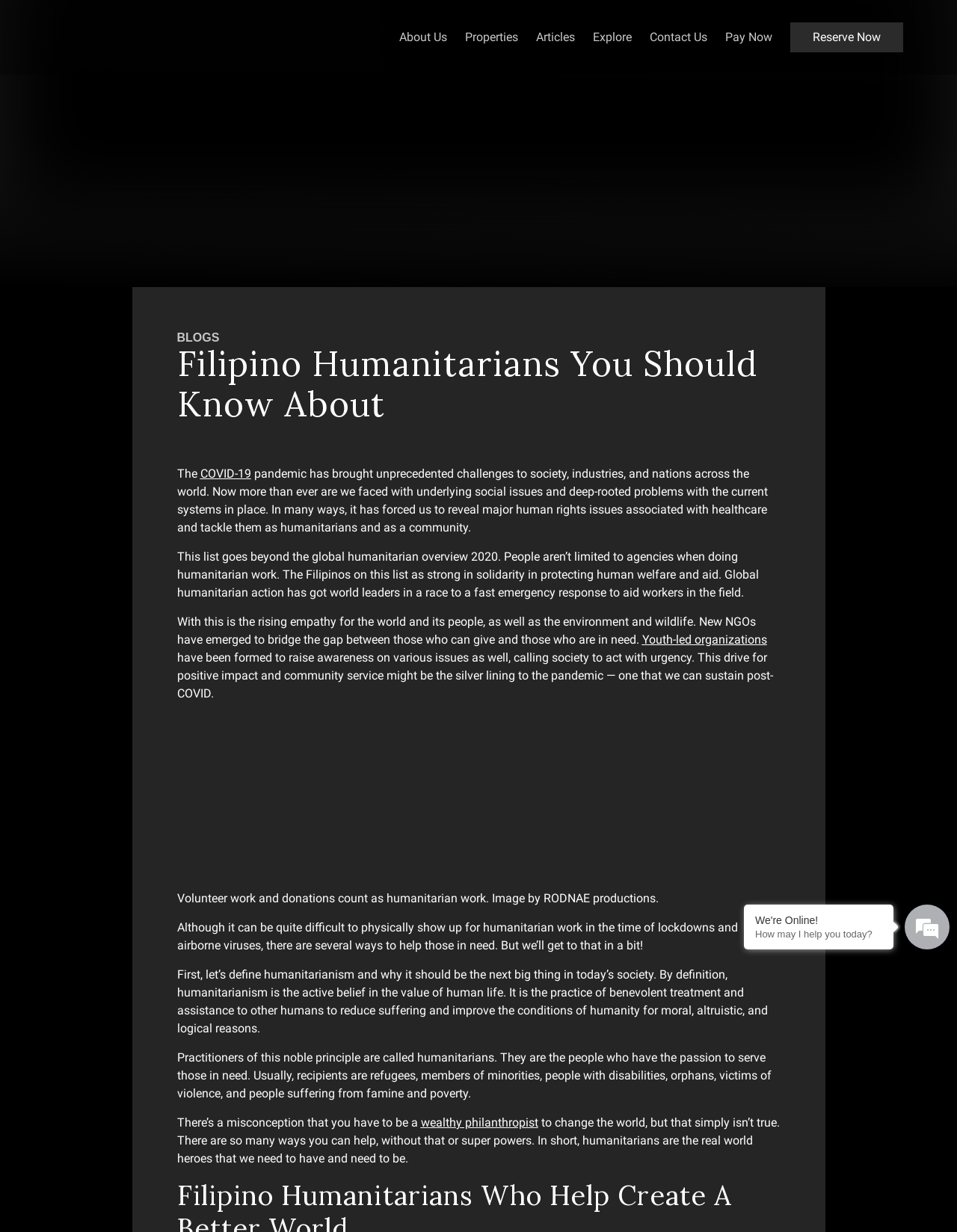Please specify the bounding box coordinates for the clickable region that will help you carry out the instruction: "Contact Us".

None